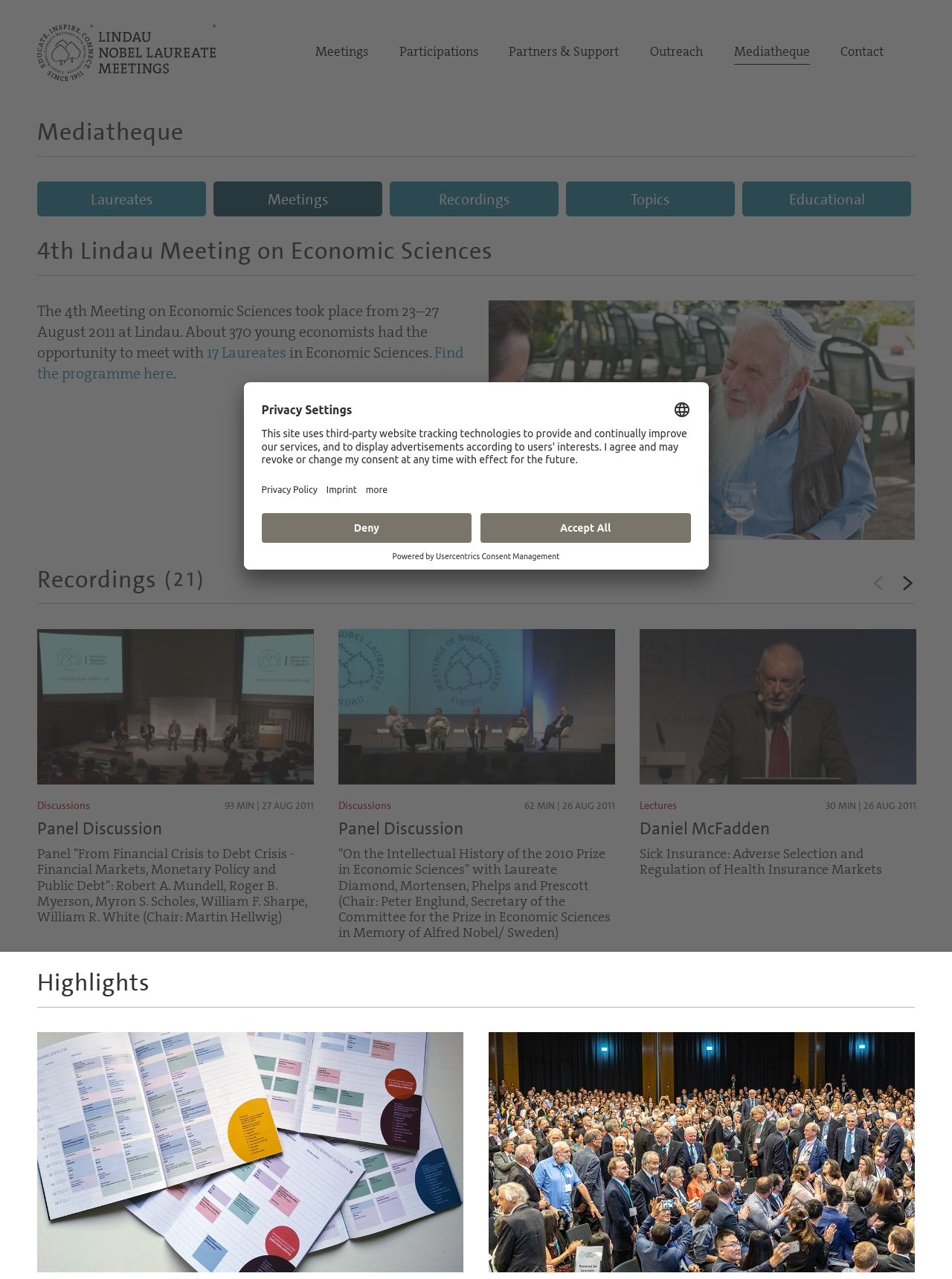How many Laureates in Economic Sciences attended the meeting?
Answer with a single word or phrase, using the screenshot for reference.

17